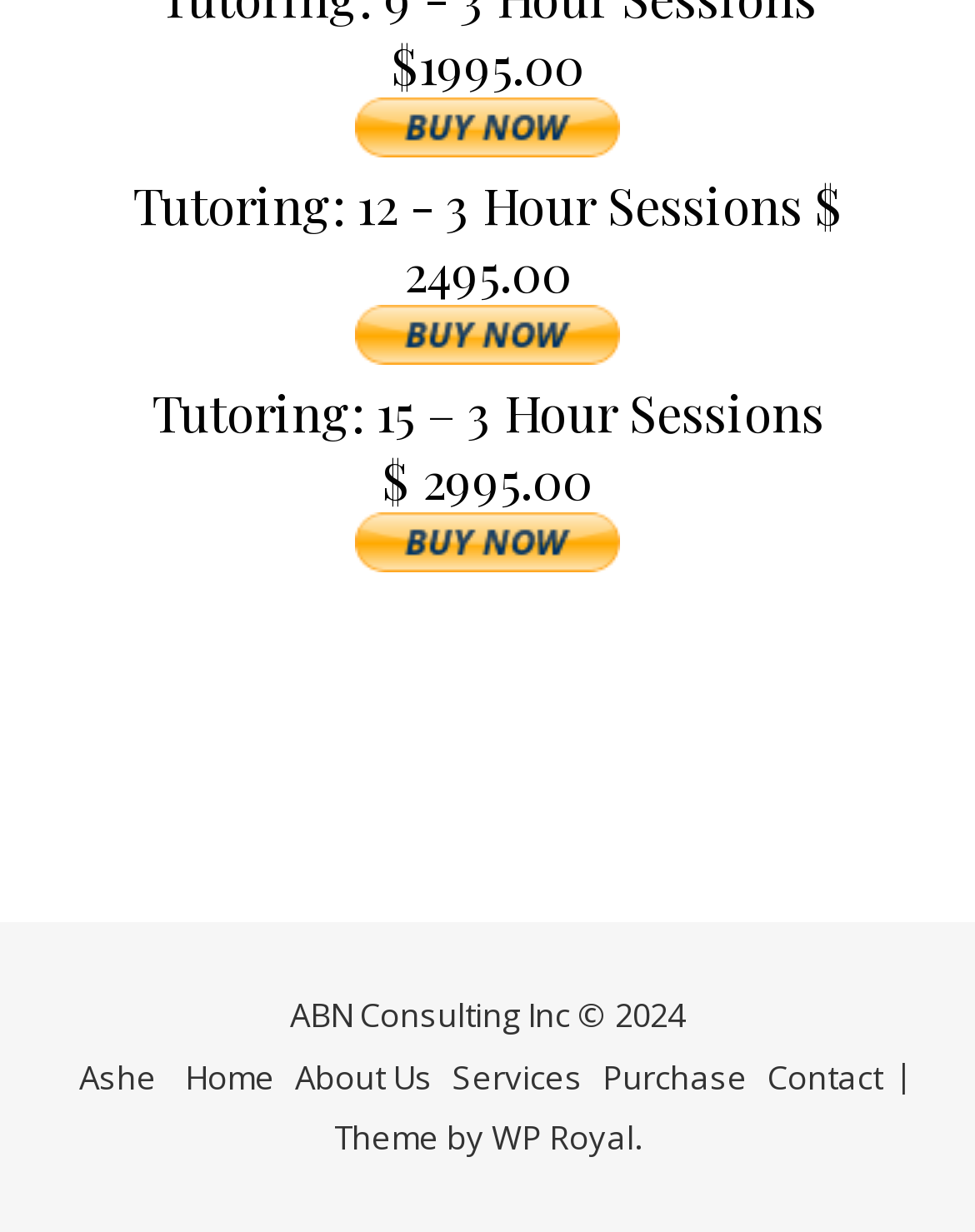Using the provided description WP Royal, find the bounding box coordinates for the UI element. Provide the coordinates in (top-left x, top-left y, bottom-right x, bottom-right y) format, ensuring all values are between 0 and 1.

[0.504, 0.905, 0.65, 0.942]